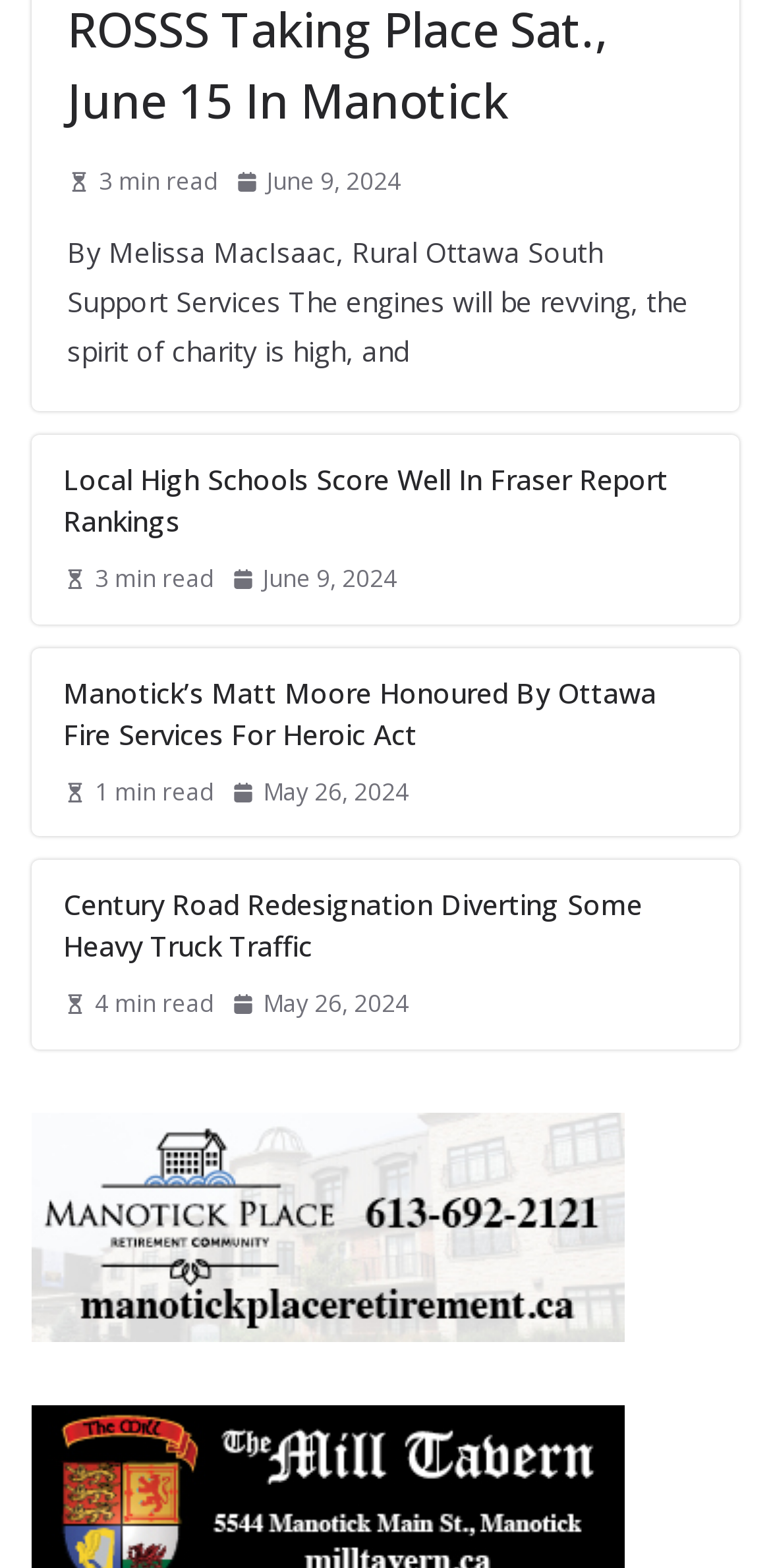Point out the bounding box coordinates of the section to click in order to follow this instruction: "Visit the Manotick Place Website".

[0.041, 0.711, 0.81, 0.735]